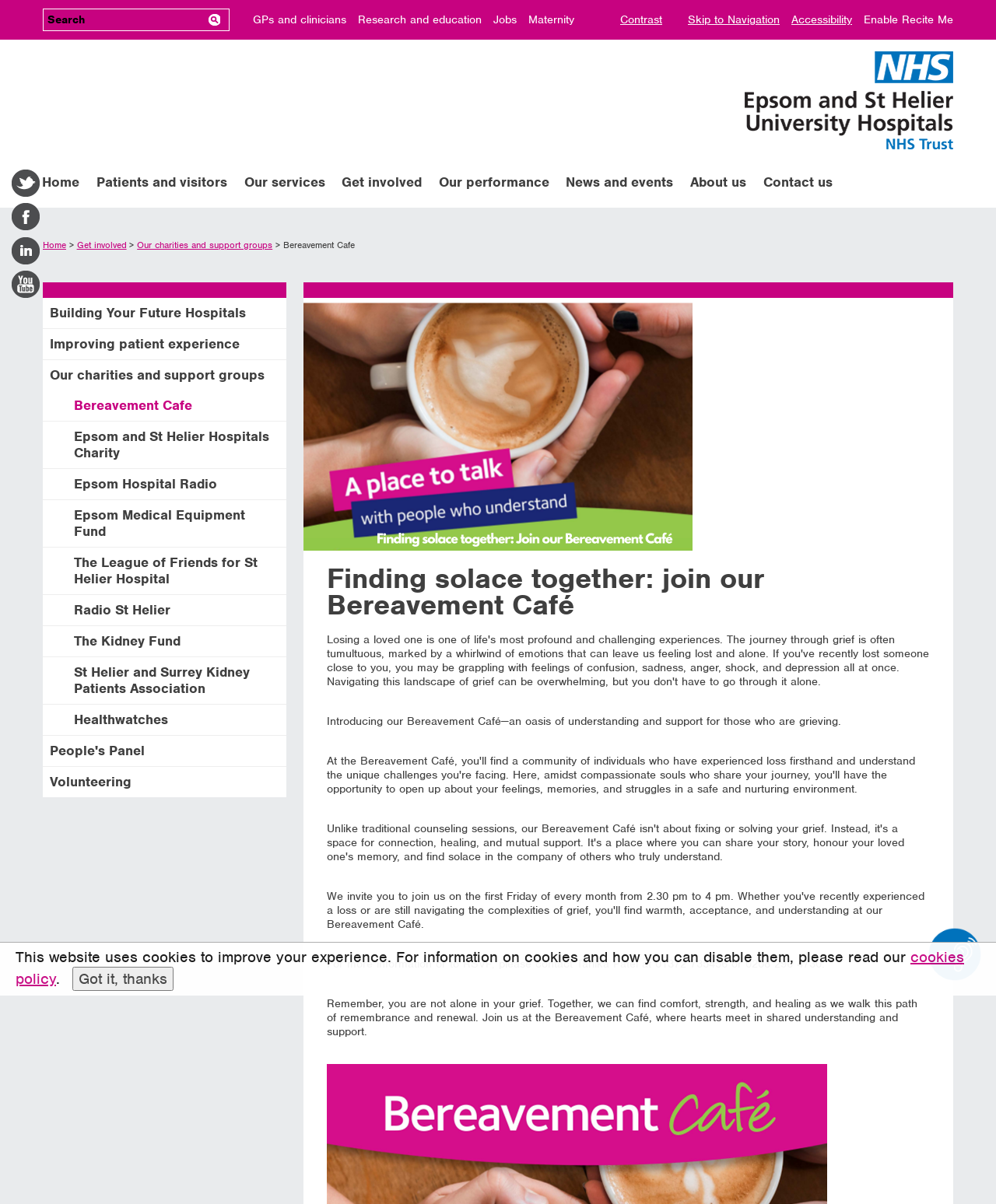Determine the bounding box coordinates for the clickable element to execute this instruction: "read the article". Provide the coordinates as four float numbers between 0 and 1, i.e., [left, top, right, bottom].

None